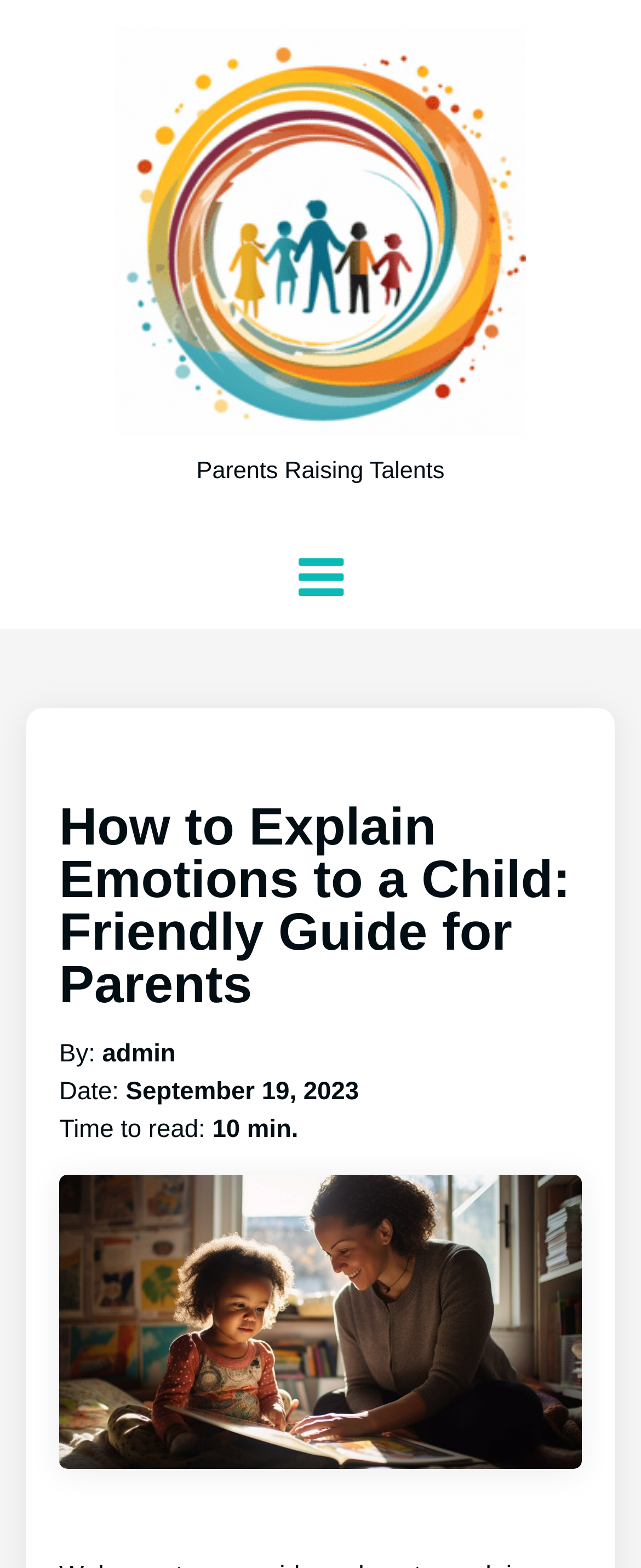What is the purpose of the image at the bottom of the page?
Based on the screenshot, respond with a single word or phrase.

Decoration